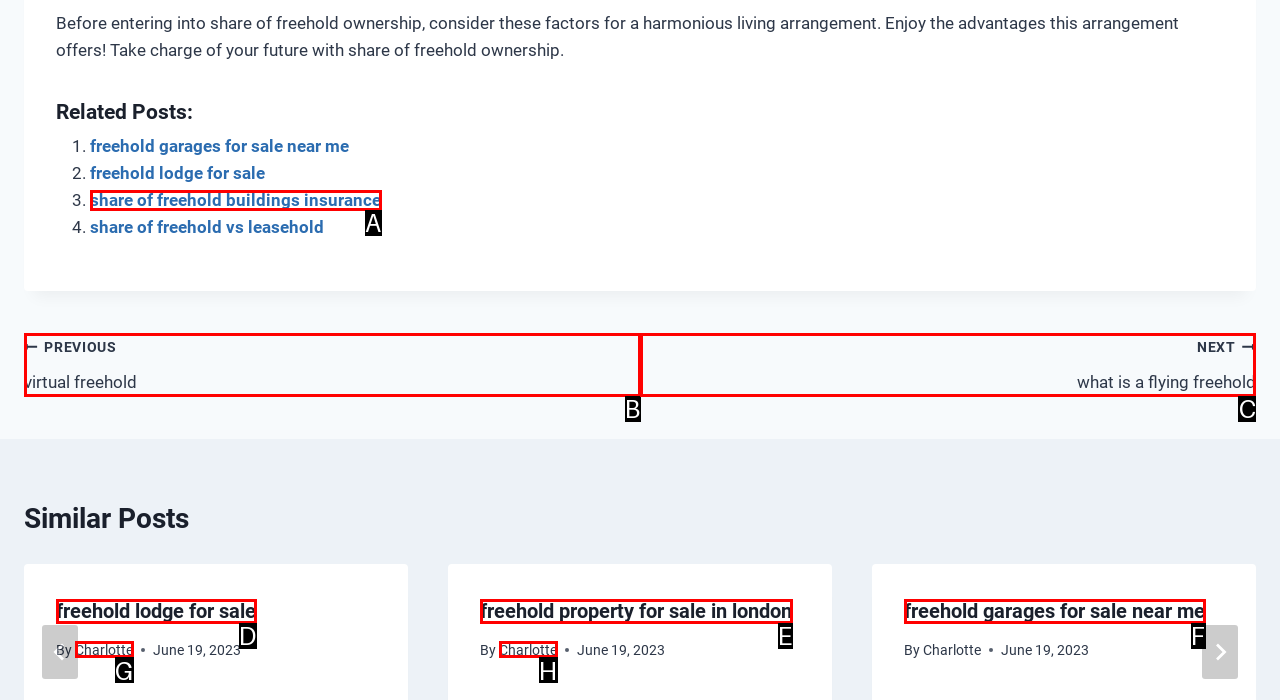Tell me which option I should click to complete the following task: Go to 'NEXT what is a flying freehold'
Answer with the option's letter from the given choices directly.

C